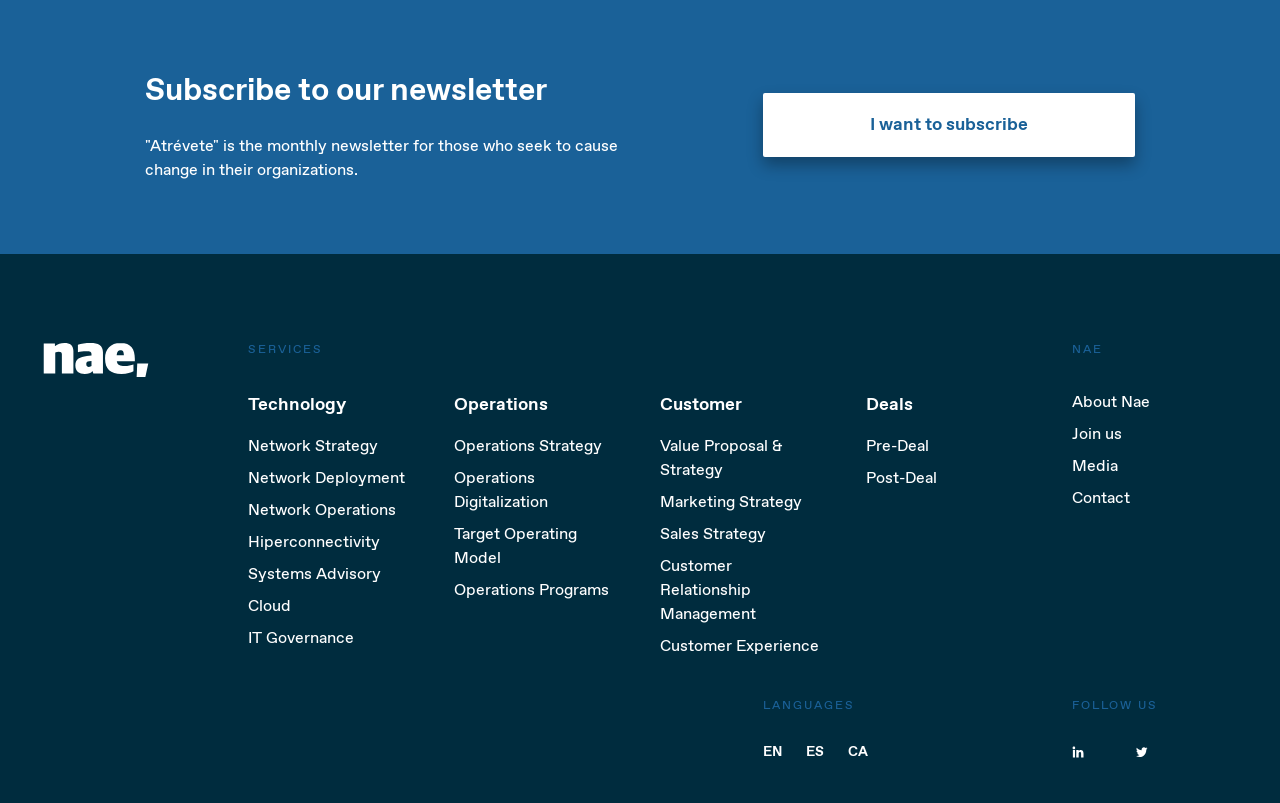How many languages are available?
Provide a concise answer using a single word or phrase based on the image.

3